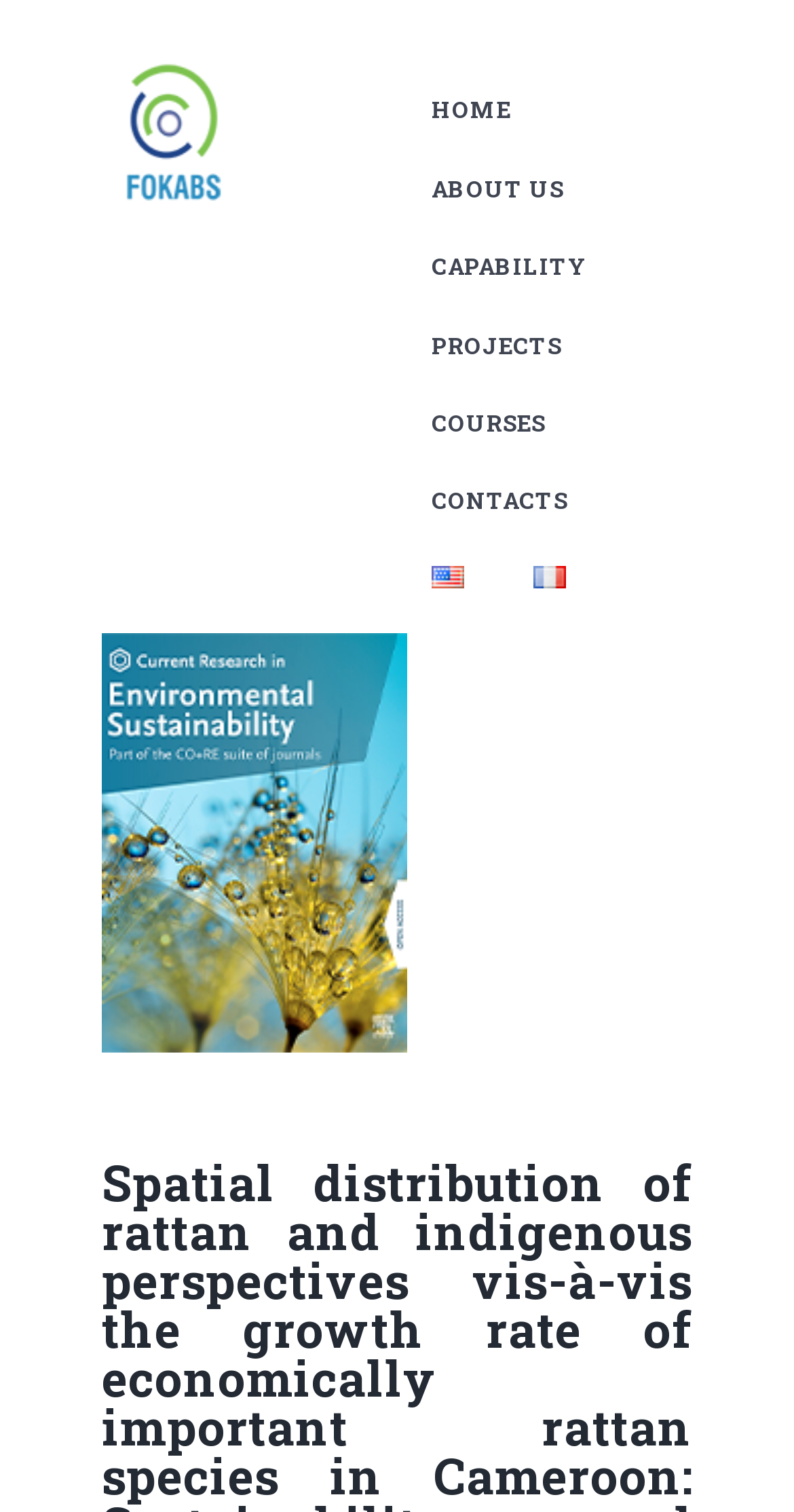Is the image on the top left a link?
Please answer the question with a single word or phrase, referencing the image.

Yes